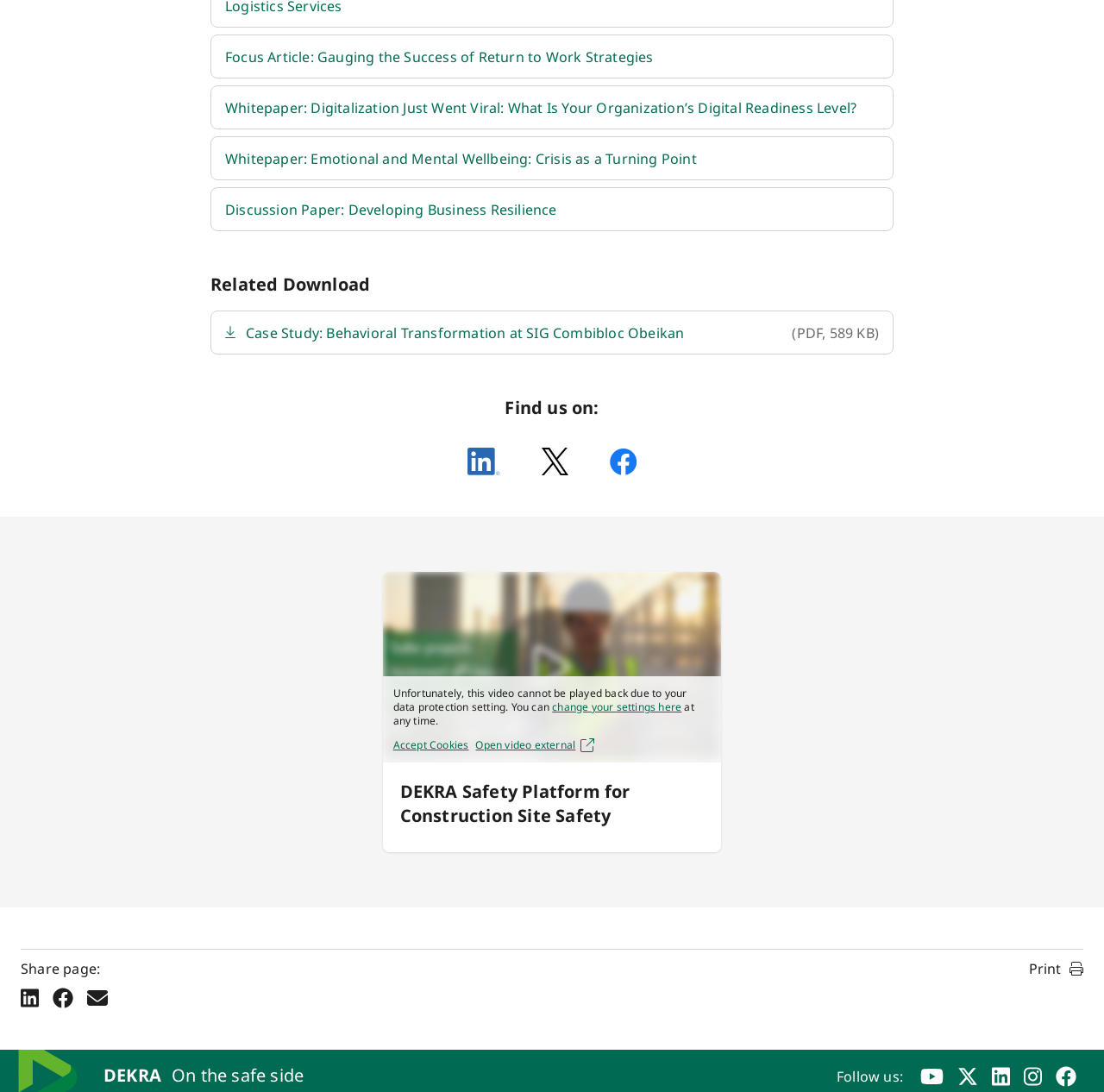Please predict the bounding box coordinates of the element's region where a click is necessary to complete the following instruction: "View recent assignments". The coordinates should be represented by four float numbers between 0 and 1, i.e., [left, top, right, bottom].

None